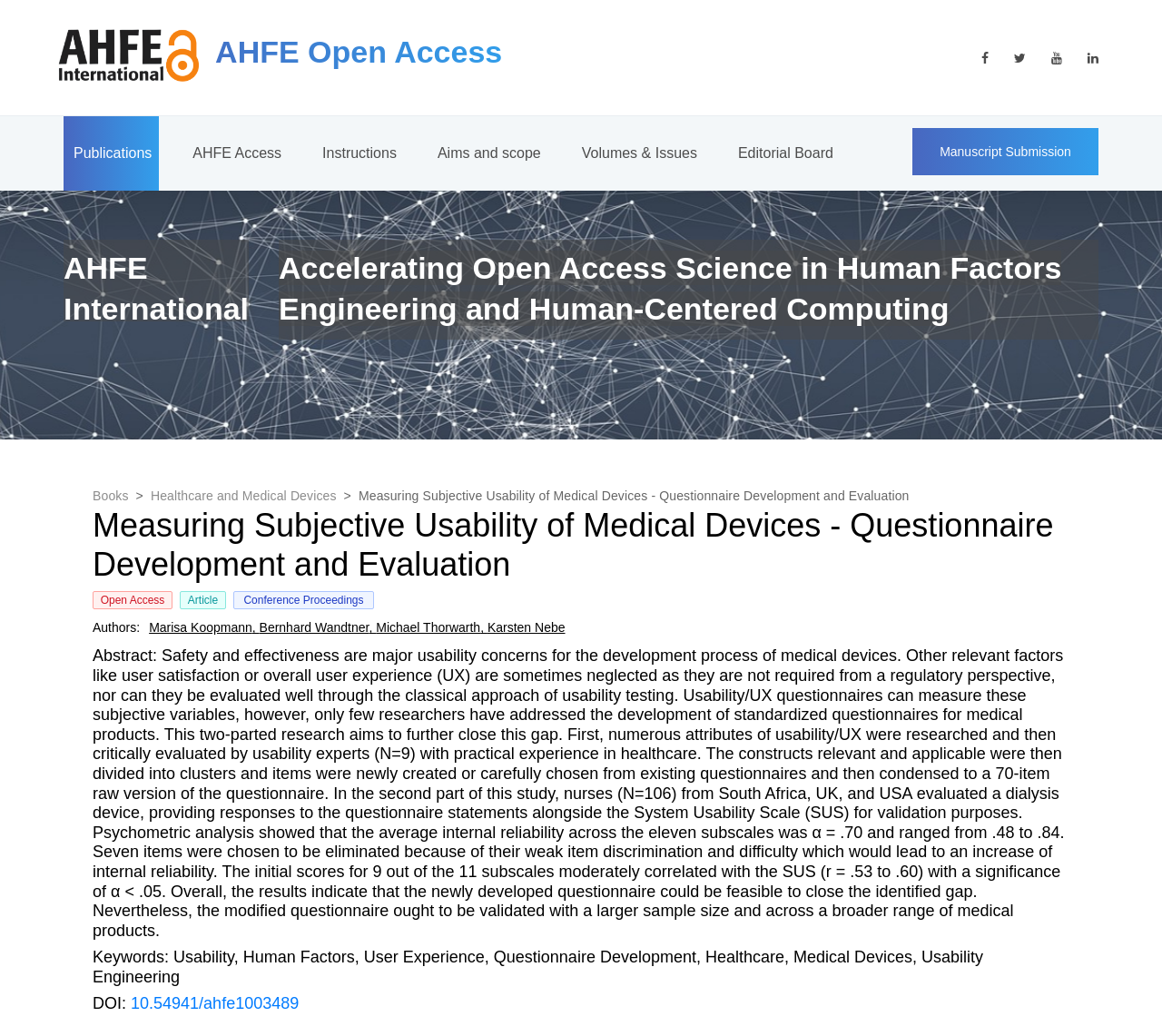Please find and report the bounding box coordinates of the element to click in order to perform the following action: "View the editorial board". The coordinates should be expressed as four float numbers between 0 and 1, in the format [left, top, right, bottom].

[0.627, 0.112, 0.723, 0.184]